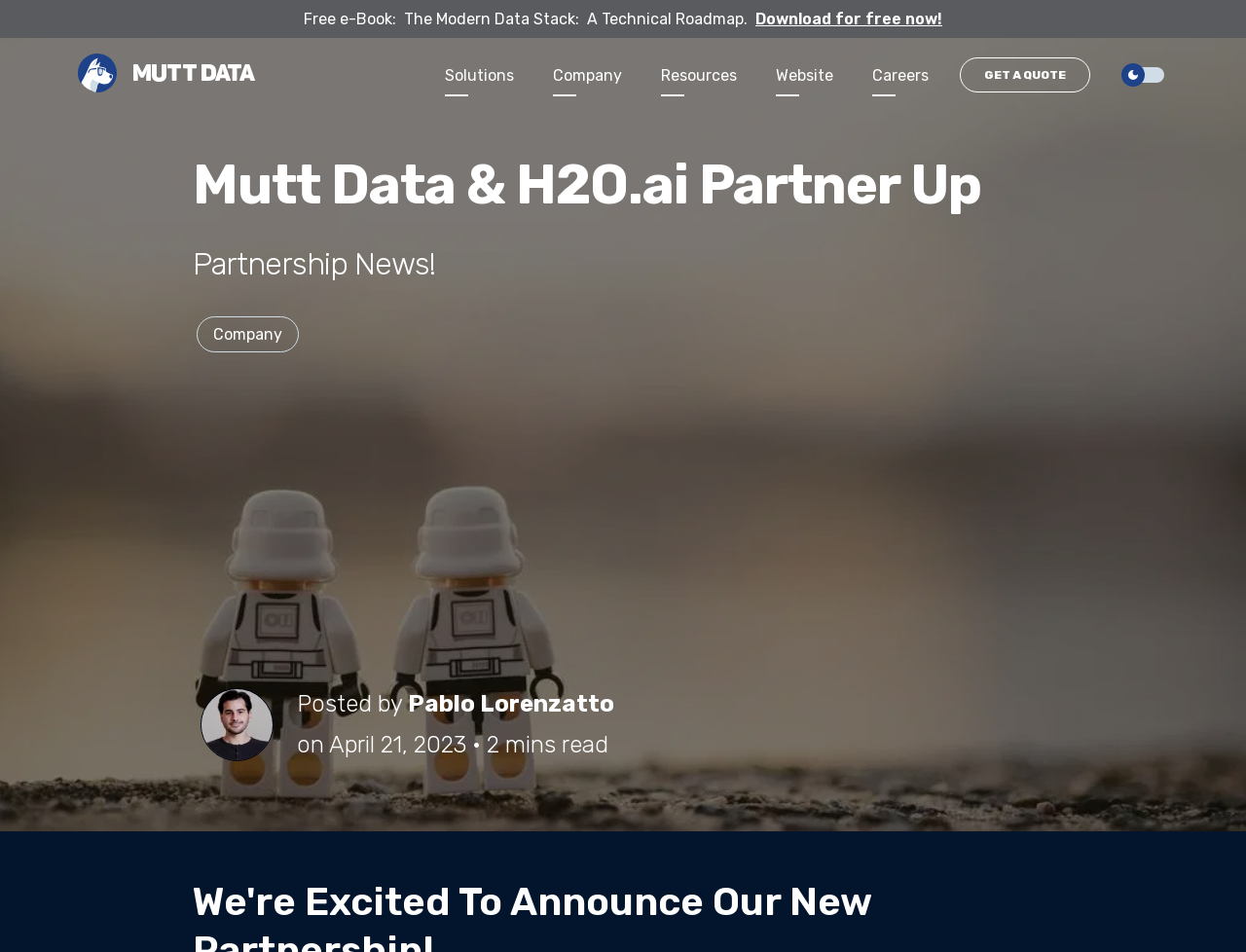Find the bounding box coordinates of the clickable element required to execute the following instruction: "Download the free e-book". Provide the coordinates as four float numbers between 0 and 1, i.e., [left, top, right, bottom].

[0.606, 0.01, 0.756, 0.03]